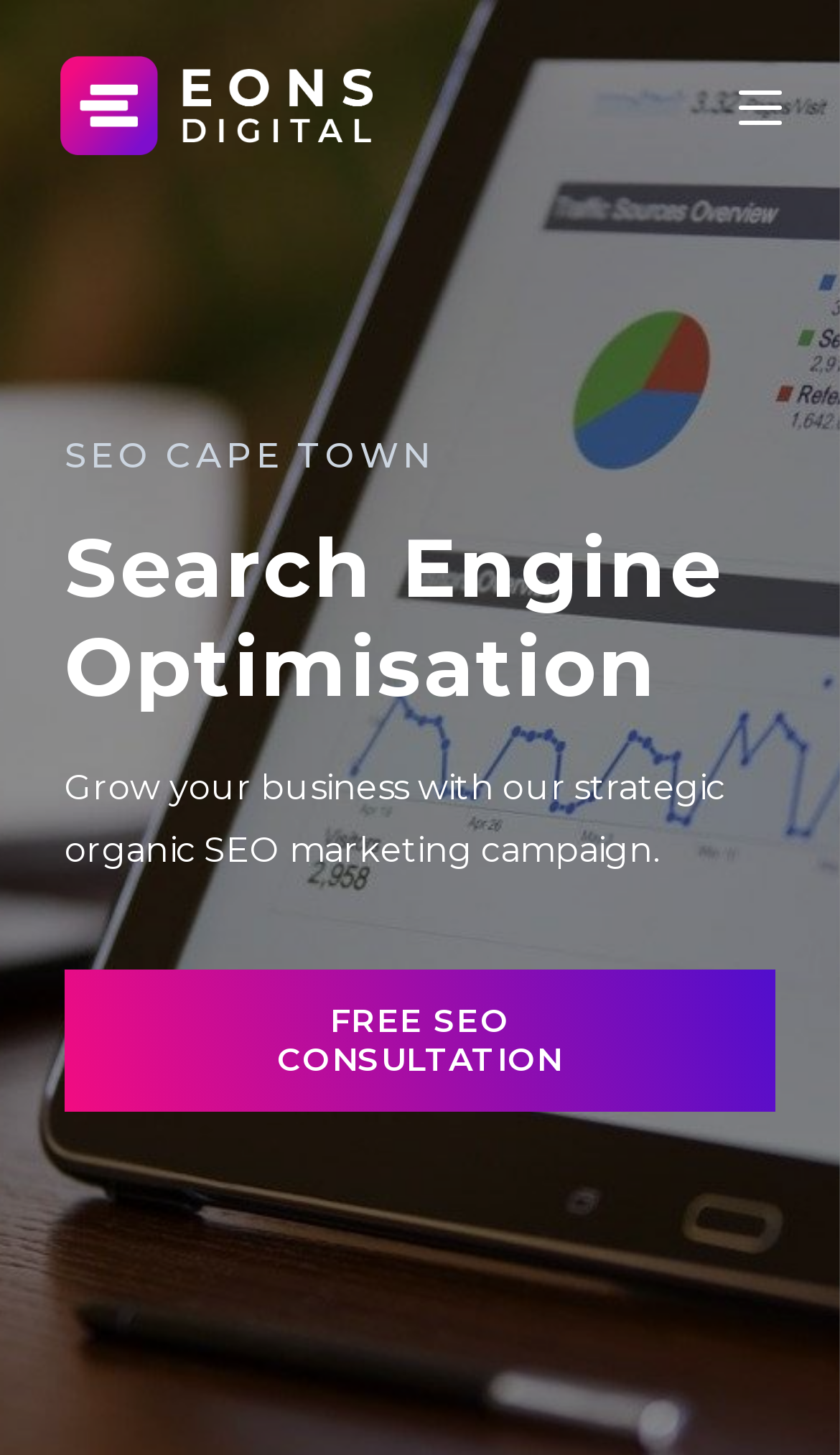Offer a detailed explanation of the webpage layout and contents.

The webpage is about Eons Digital, an SEO company based in Cape Town, offering digital marketing and SEO services. At the top left, there is a logo of Eons Digital, which is an image linked to the company's name. 

On the top right, there is a "Mobile Menu" link. 

Below the logo, there are two headings, "SEO CAPE TOWN" and "Search Engine Optimisation", which are placed side by side, spanning almost the entire width of the page. 

Under the headings, there is a paragraph of text that explains the company's SEO marketing campaign, stating that it can help grow businesses. 

Below the paragraph, there is a prominent call-to-action link, "FREE SEO CONSULTATION", which encourages visitors to contact the company.